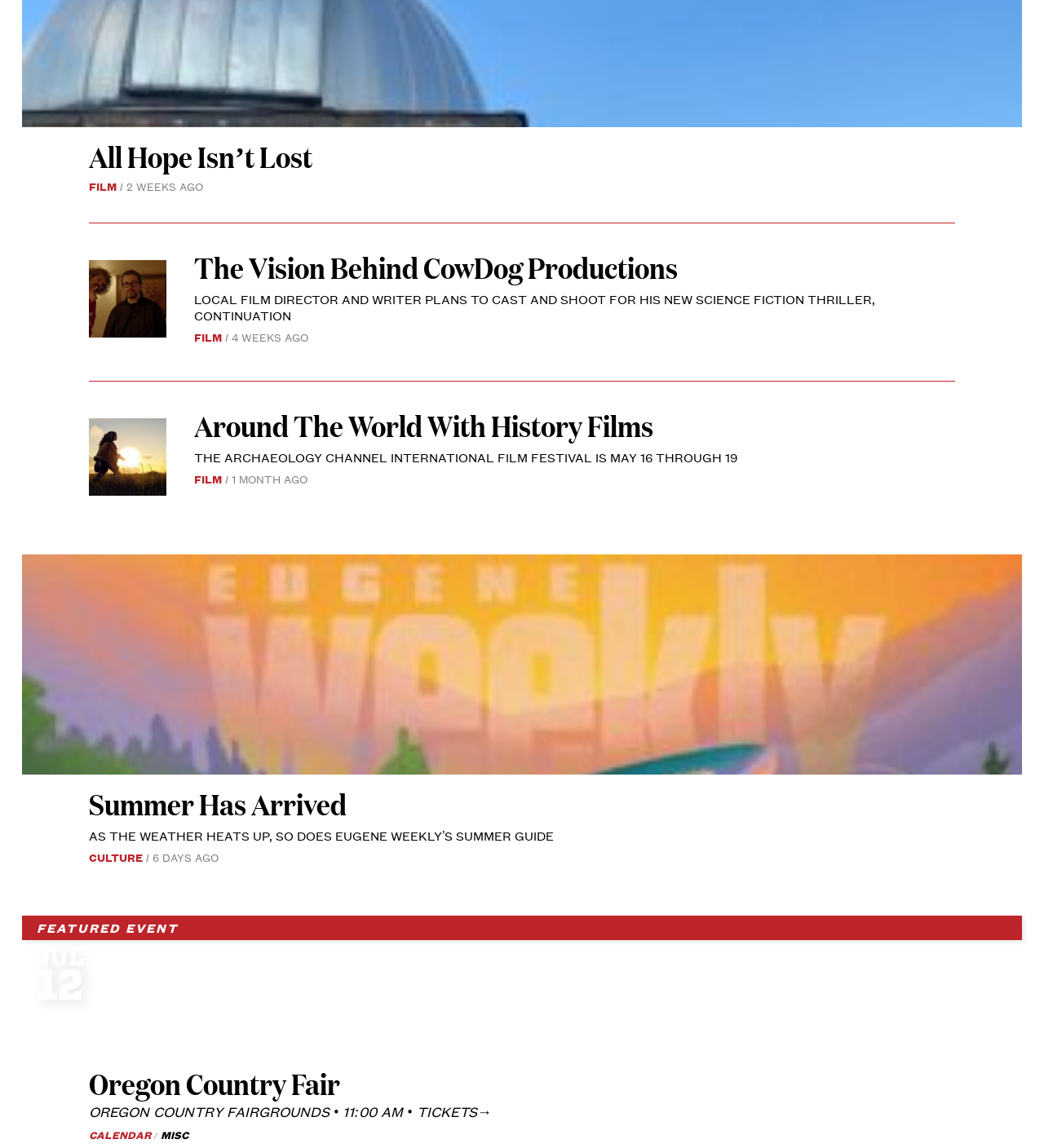Answer the question using only a single word or phrase: 
What is the category of the article with the title 'Summer Has Arrived'?

Culture